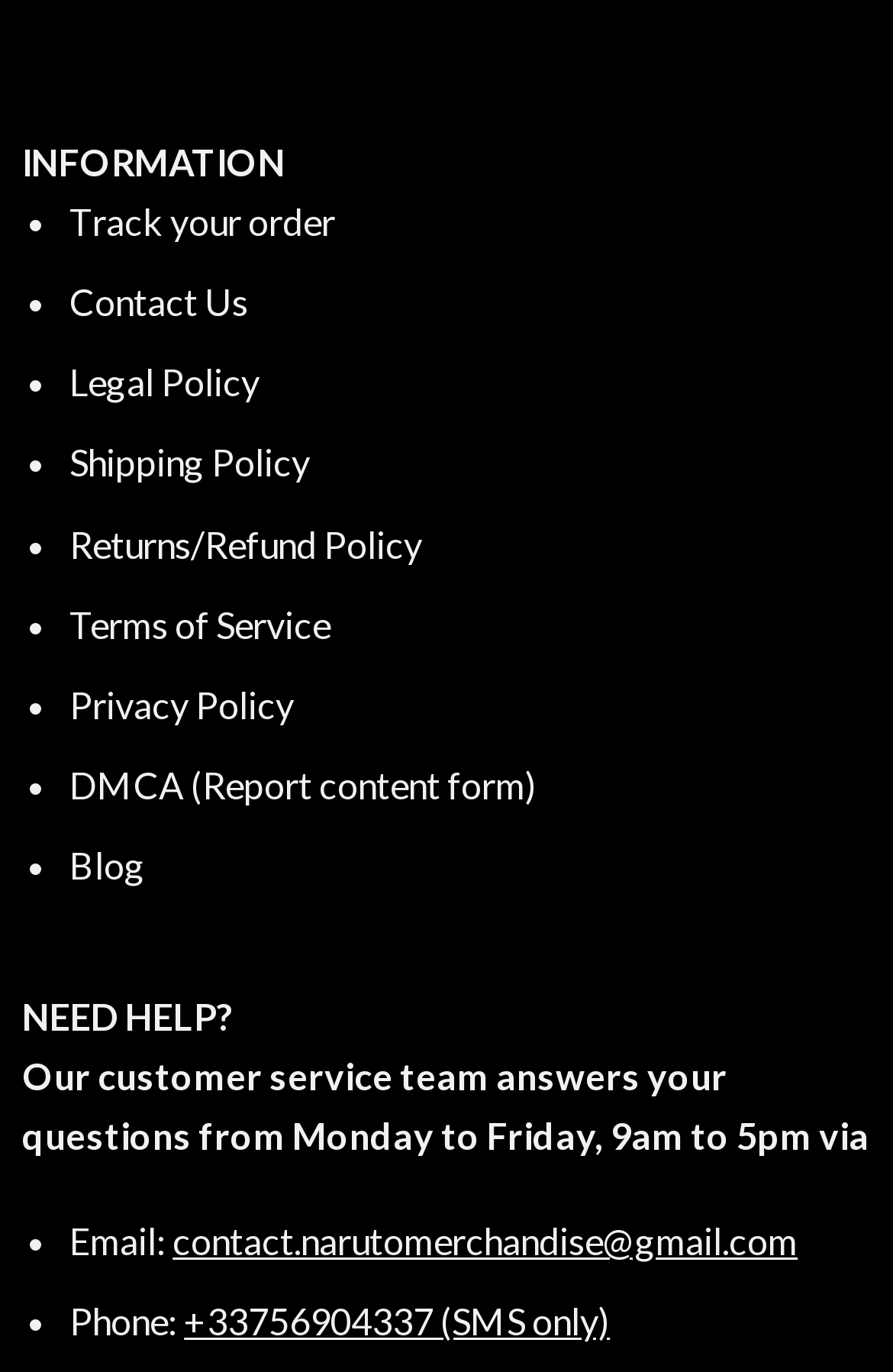Highlight the bounding box coordinates of the element you need to click to perform the following instruction: "Contact Us."

[0.078, 0.204, 0.278, 0.236]